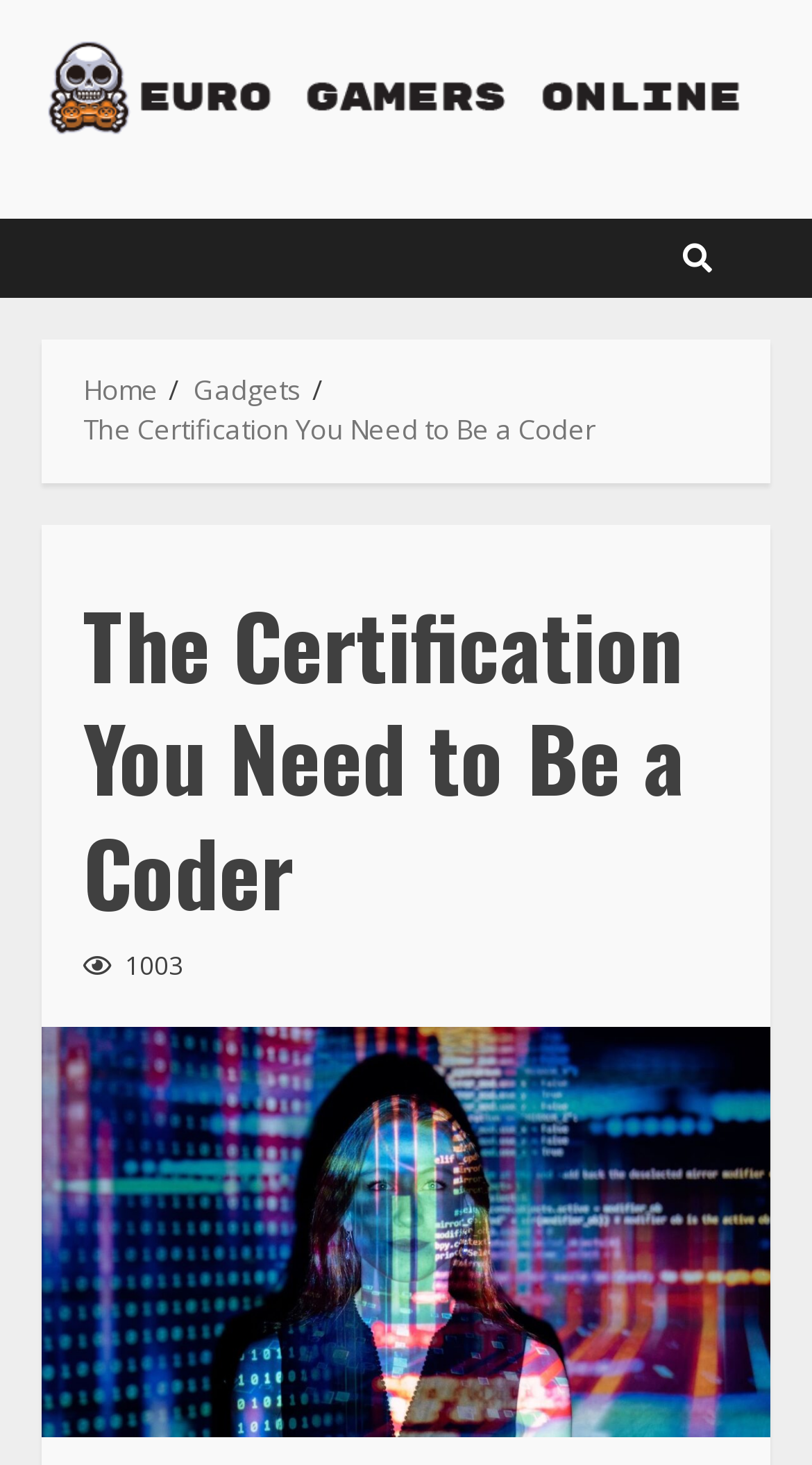Please provide a comprehensive answer to the question based on the screenshot: What is the rating of the certification?

The rating of the certification can be found below the heading 'The Certification You Need to Be a Coder'. It is represented by an icon '' followed by the number '1003', which suggests that the certification has a rating or score of 1003.